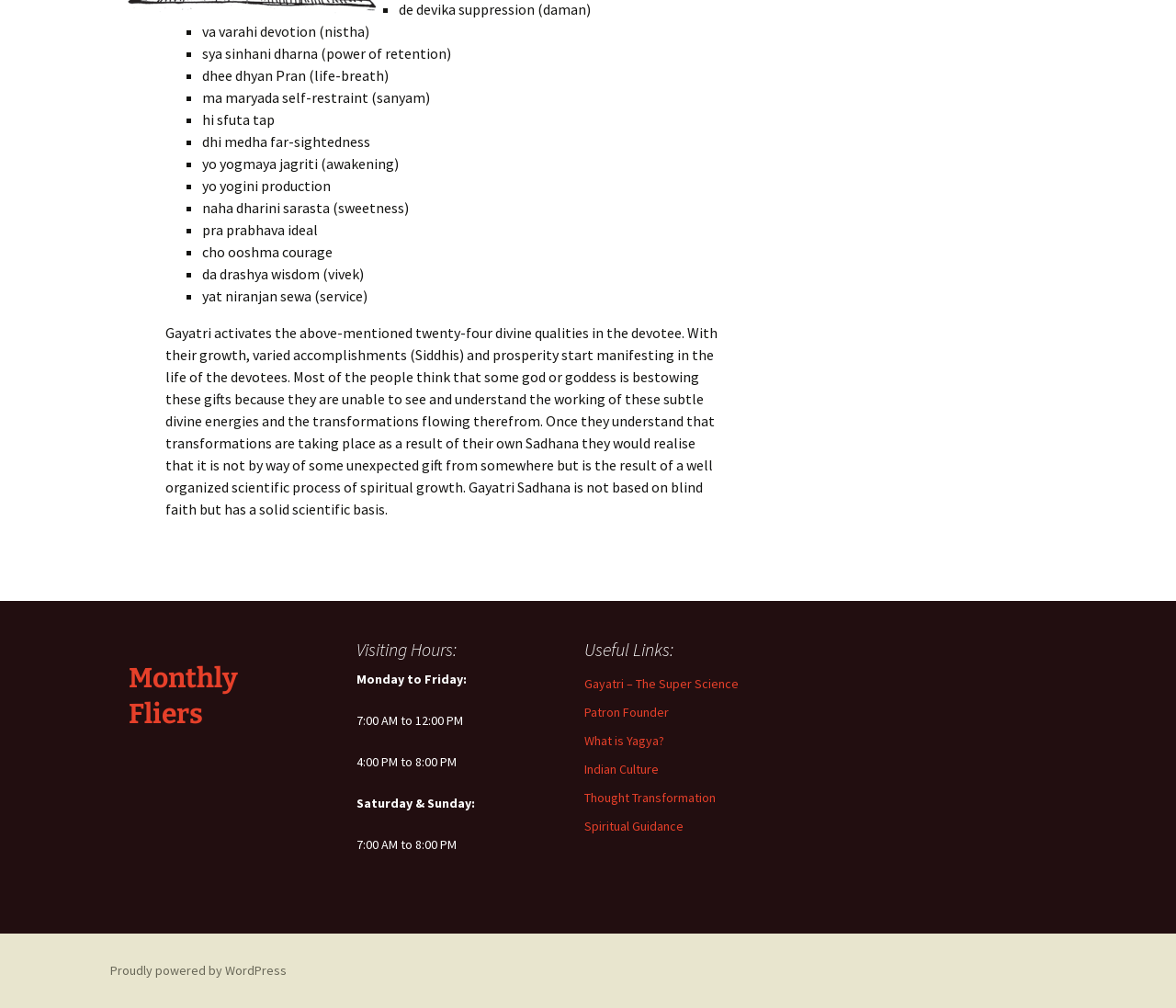Bounding box coordinates are to be given in the format (top-left x, top-left y, bottom-right x, bottom-right y). All values must be floating point numbers between 0 and 1. Provide the bounding box coordinate for the UI element described as: Gayatri – The Super Science

[0.497, 0.67, 0.628, 0.686]